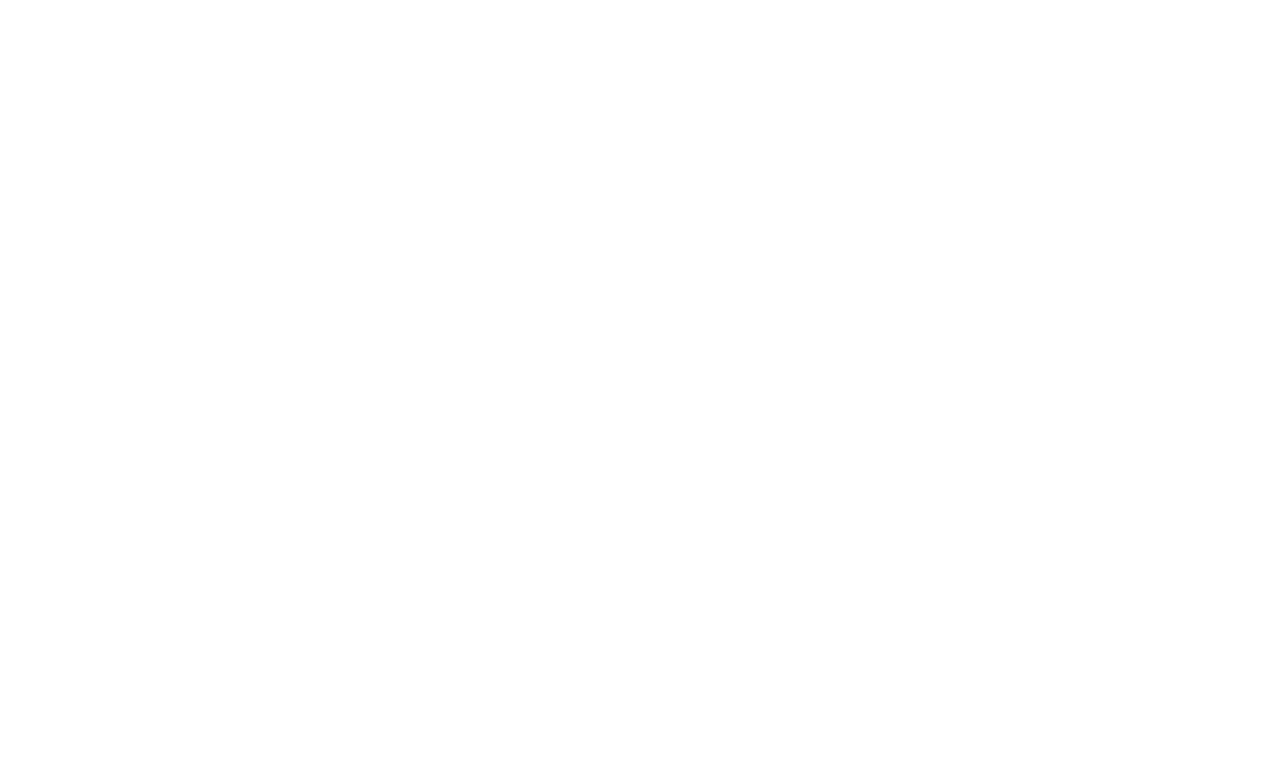Highlight the bounding box coordinates of the element you need to click to perform the following instruction: "Search for something."

[0.944, 0.192, 0.959, 0.234]